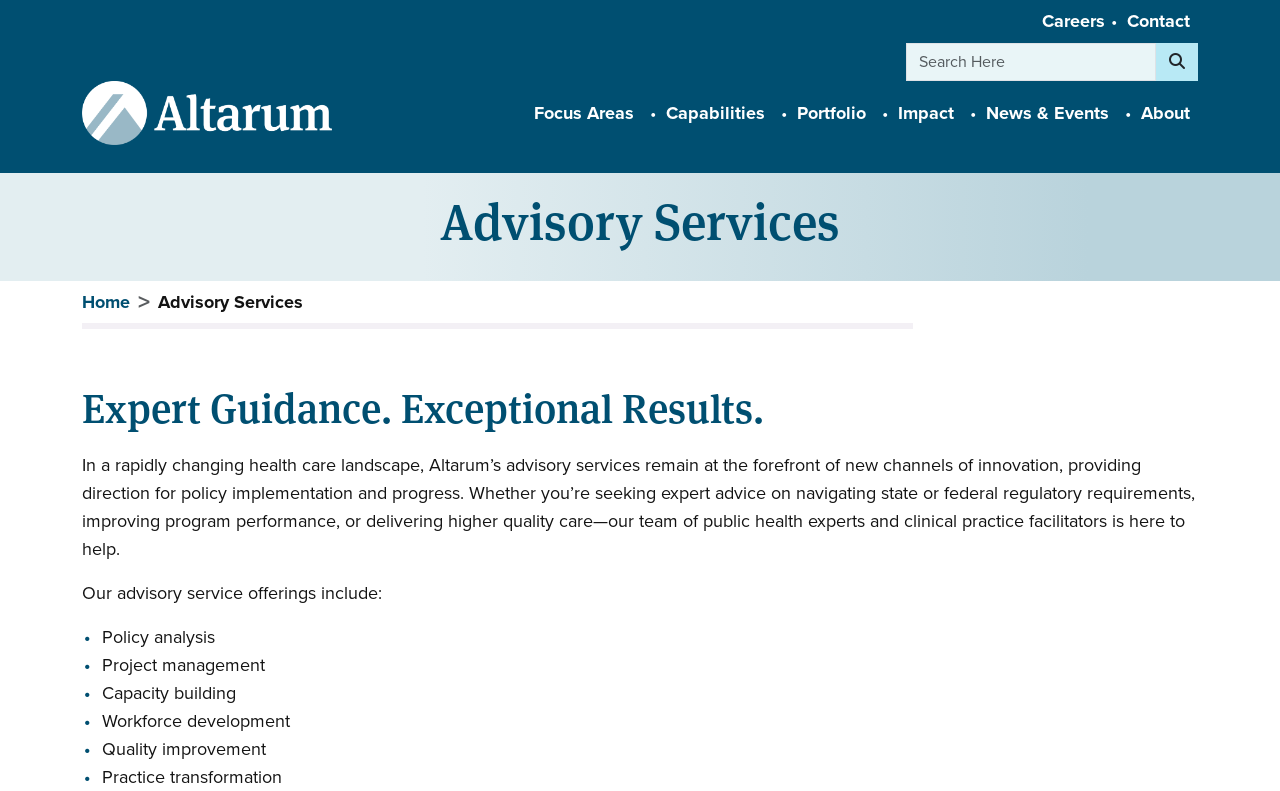Answer the question with a brief word or phrase:
What is the first link in the breadcrumb navigation?

Home